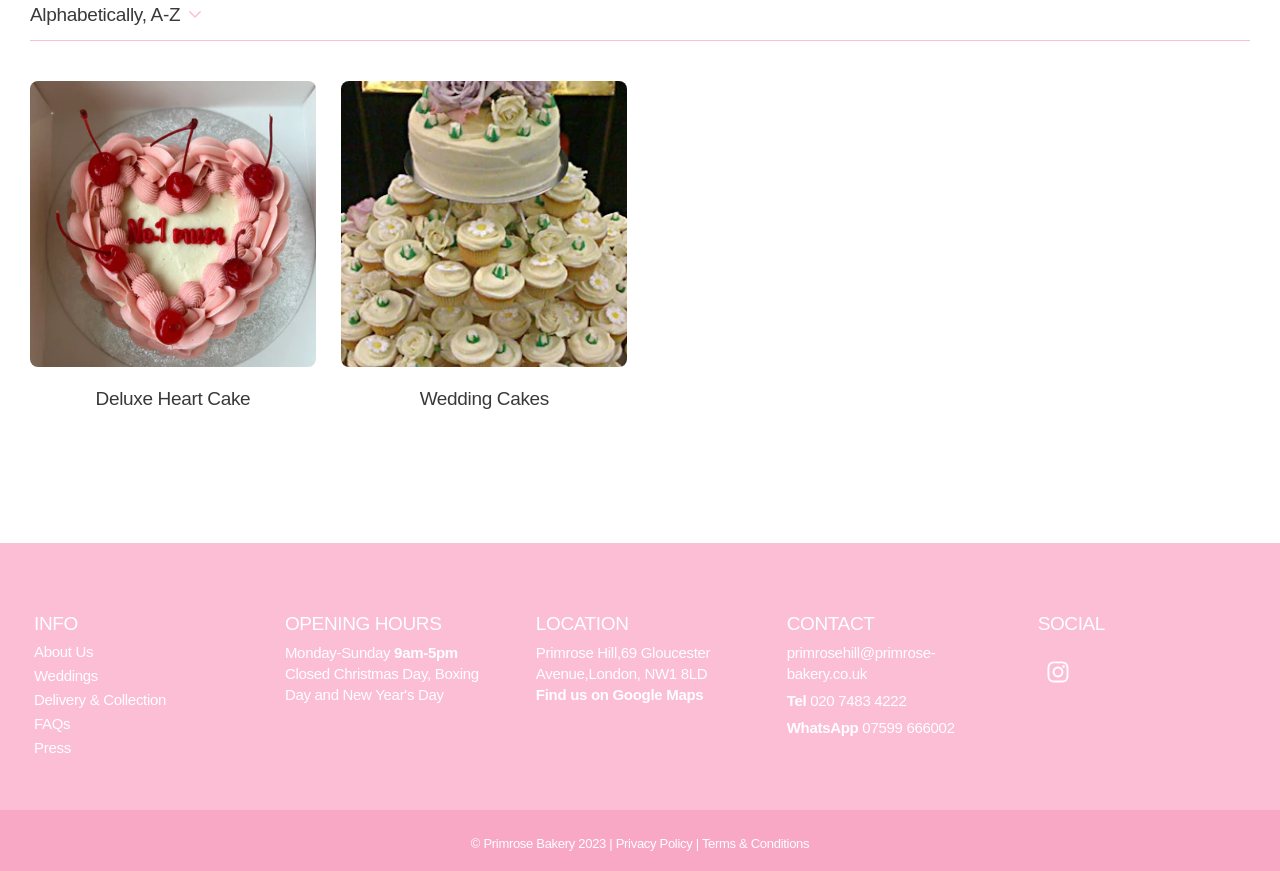Provide the bounding box coordinates of the HTML element described by the text: "Privacy Policy".

[0.481, 0.959, 0.541, 0.977]